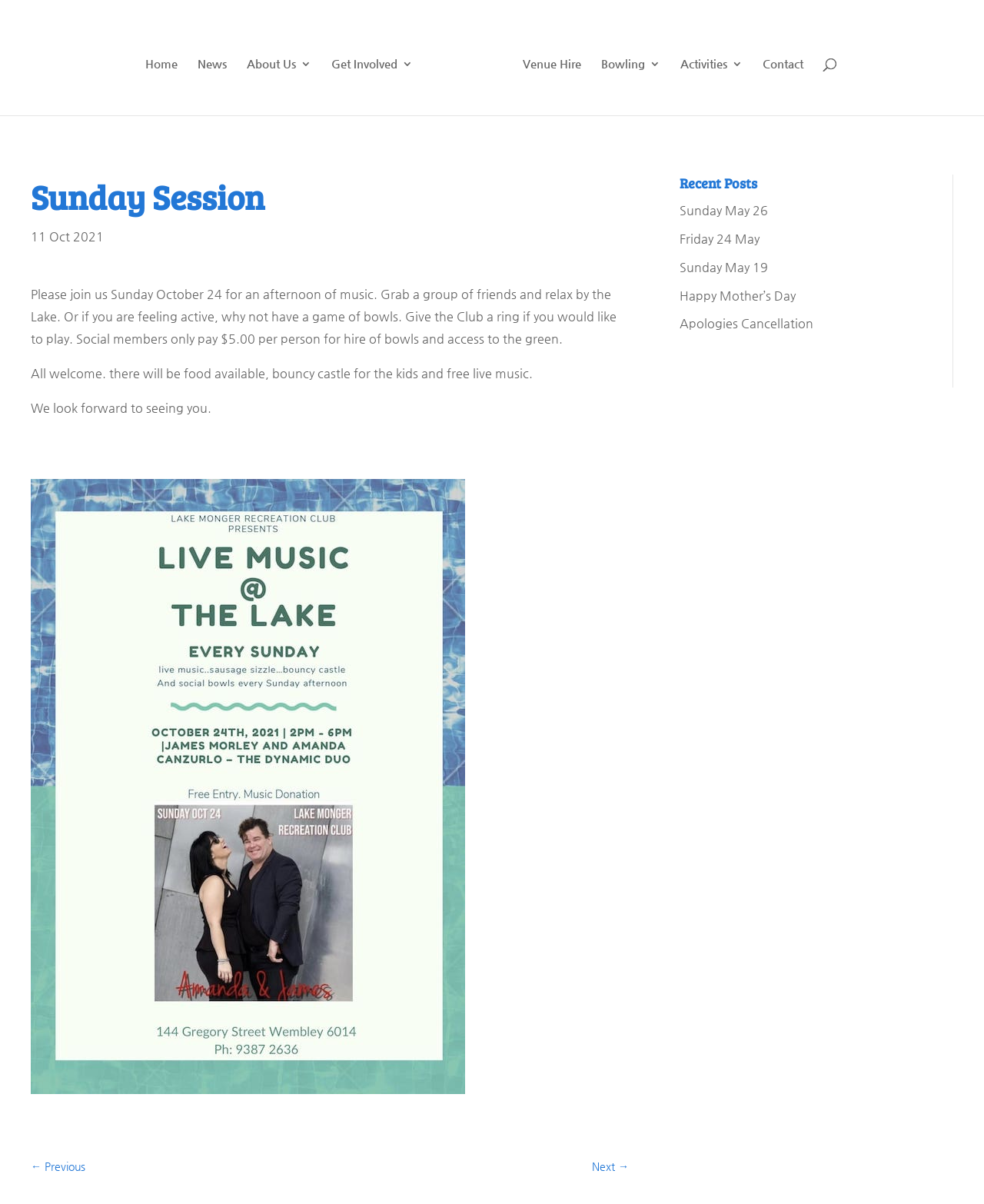For the following element description, predict the bounding box coordinates in the format (top-left x, top-left y, bottom-right x, bottom-right y). All values should be floating point numbers between 0 and 1. Description: alt="Lake Monger Recreation Club"

[0.437, 0.017, 0.511, 0.103]